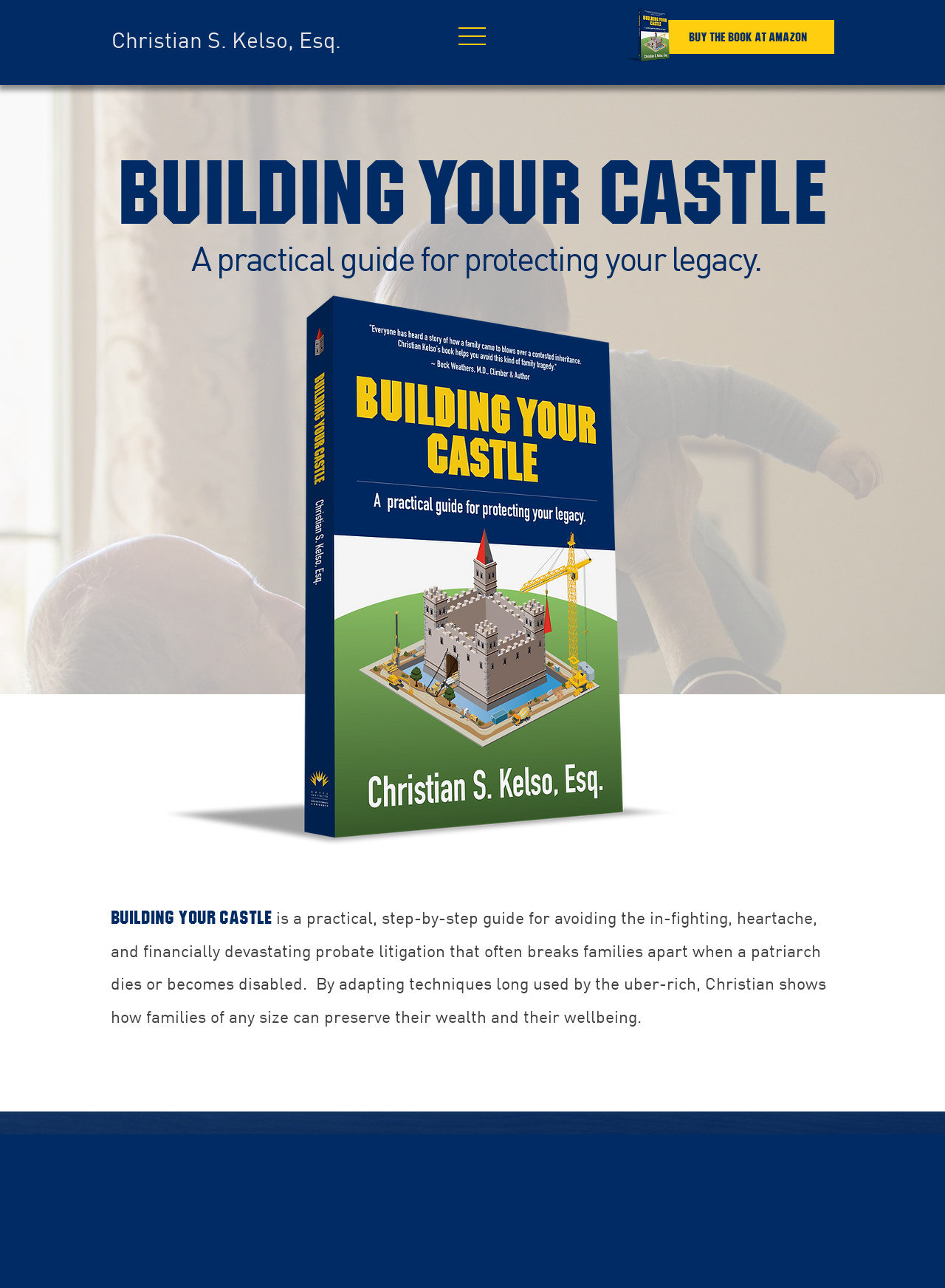Identify and provide the bounding box coordinates of the UI element described: "parent_node: Christian S. Kelso, Esq.". The coordinates should be formatted as [left, top, right, bottom], with each number being a float between 0 and 1.

[0.473, 0.014, 0.525, 0.04]